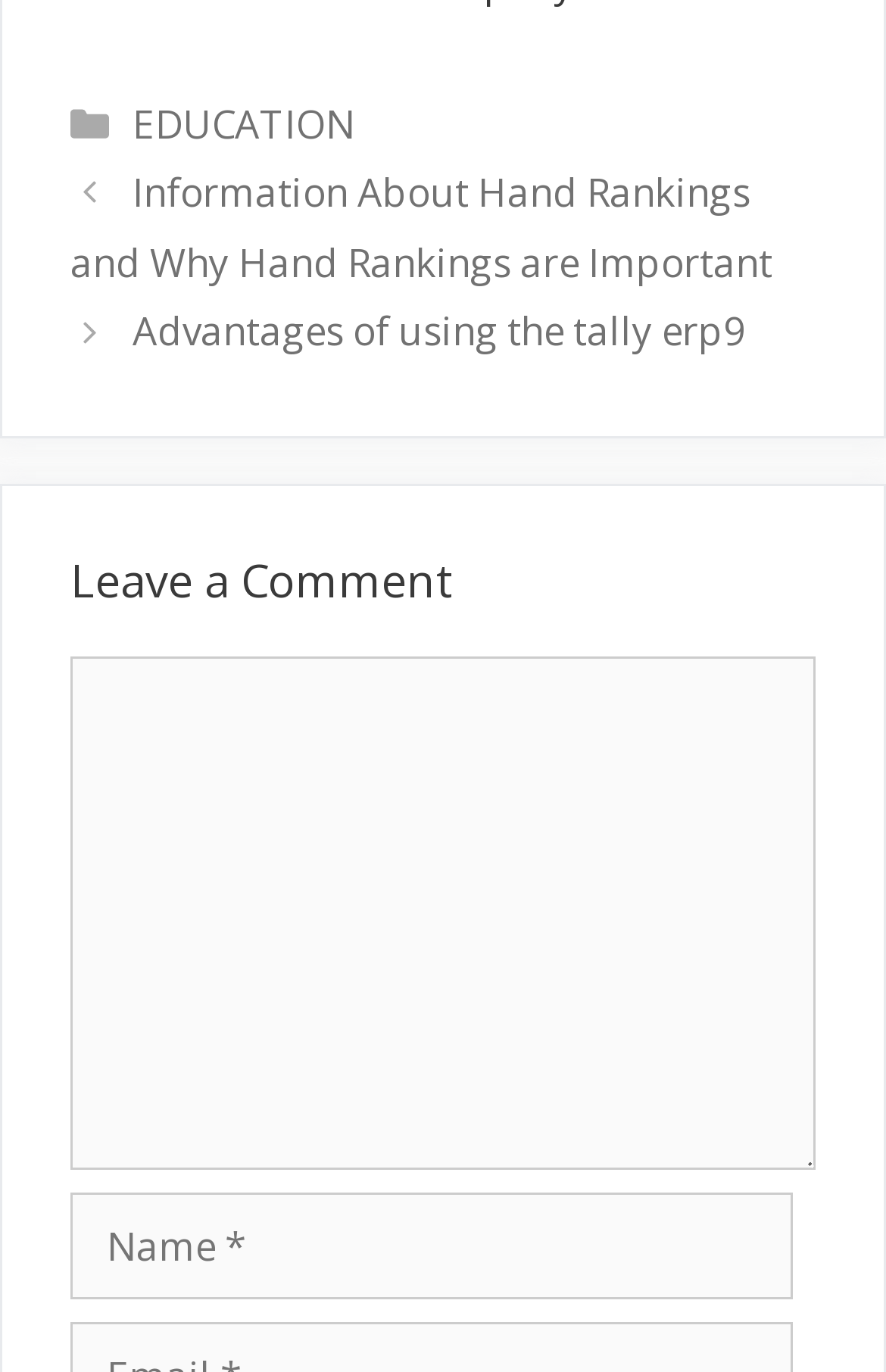Look at the image and give a detailed response to the following question: What is the purpose of the textbox below 'Name'?

The textbox below 'Name' is required and is likely used to enter the name of the person leaving a comment, as indicated by the 'Name' label and the 'required' attribute.